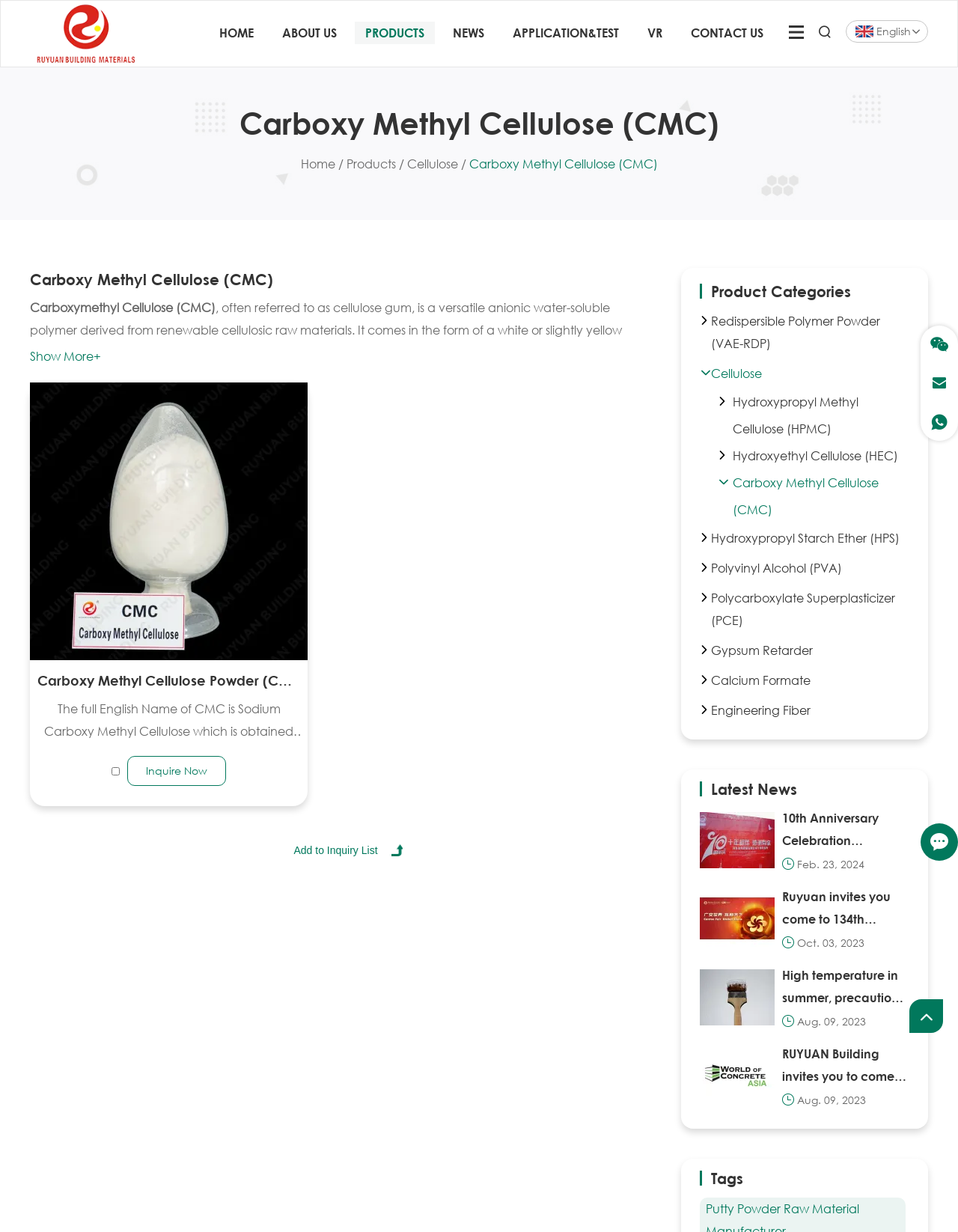How many applications of CMC are listed? Look at the image and give a one-word or short phrase answer.

6